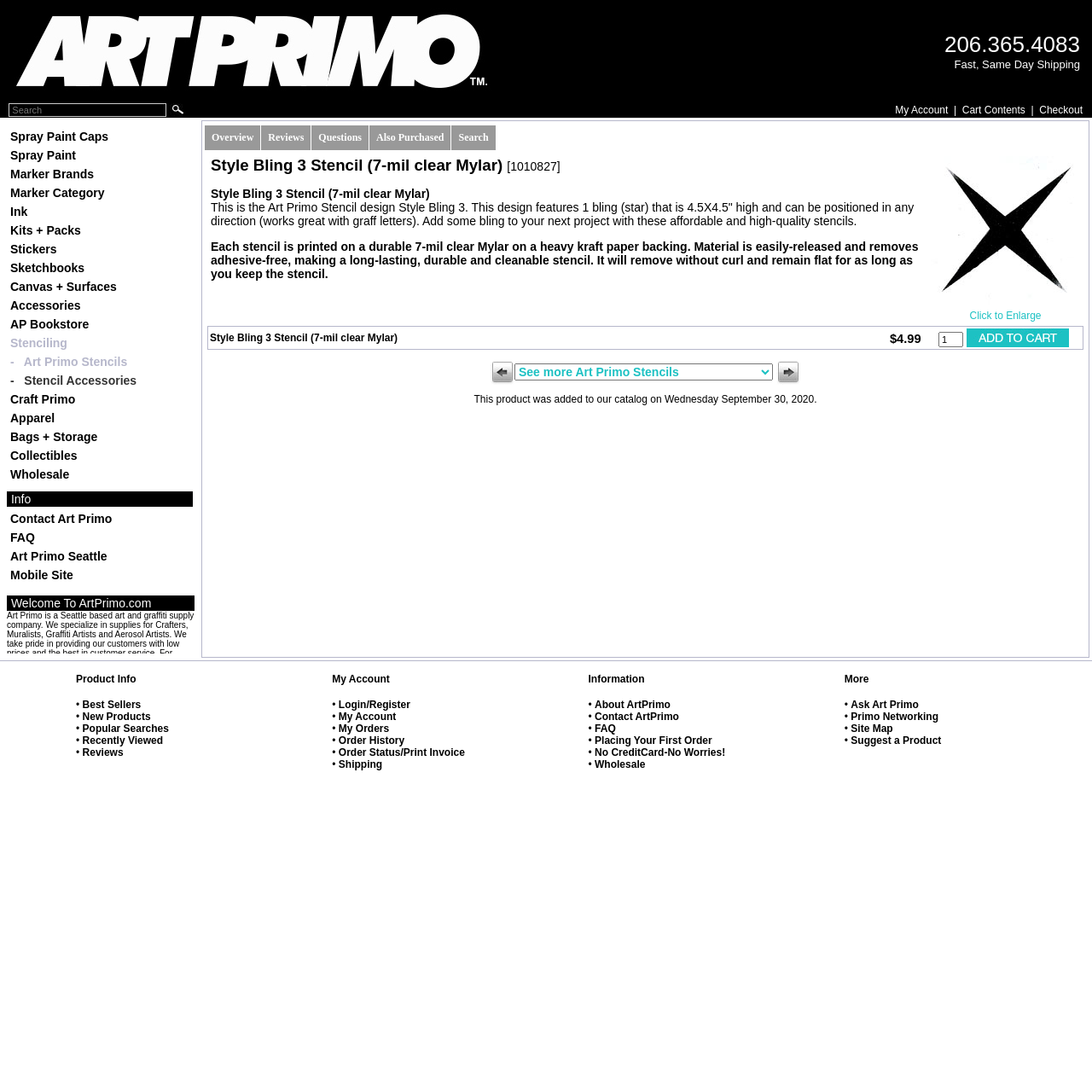What is the purpose of the stencil?
Kindly give a detailed and elaborate answer to the question.

The purpose of the stencil can be inferred from the product description, which states 'Add some bling to your next project with these affordable and high-quality stencils.'